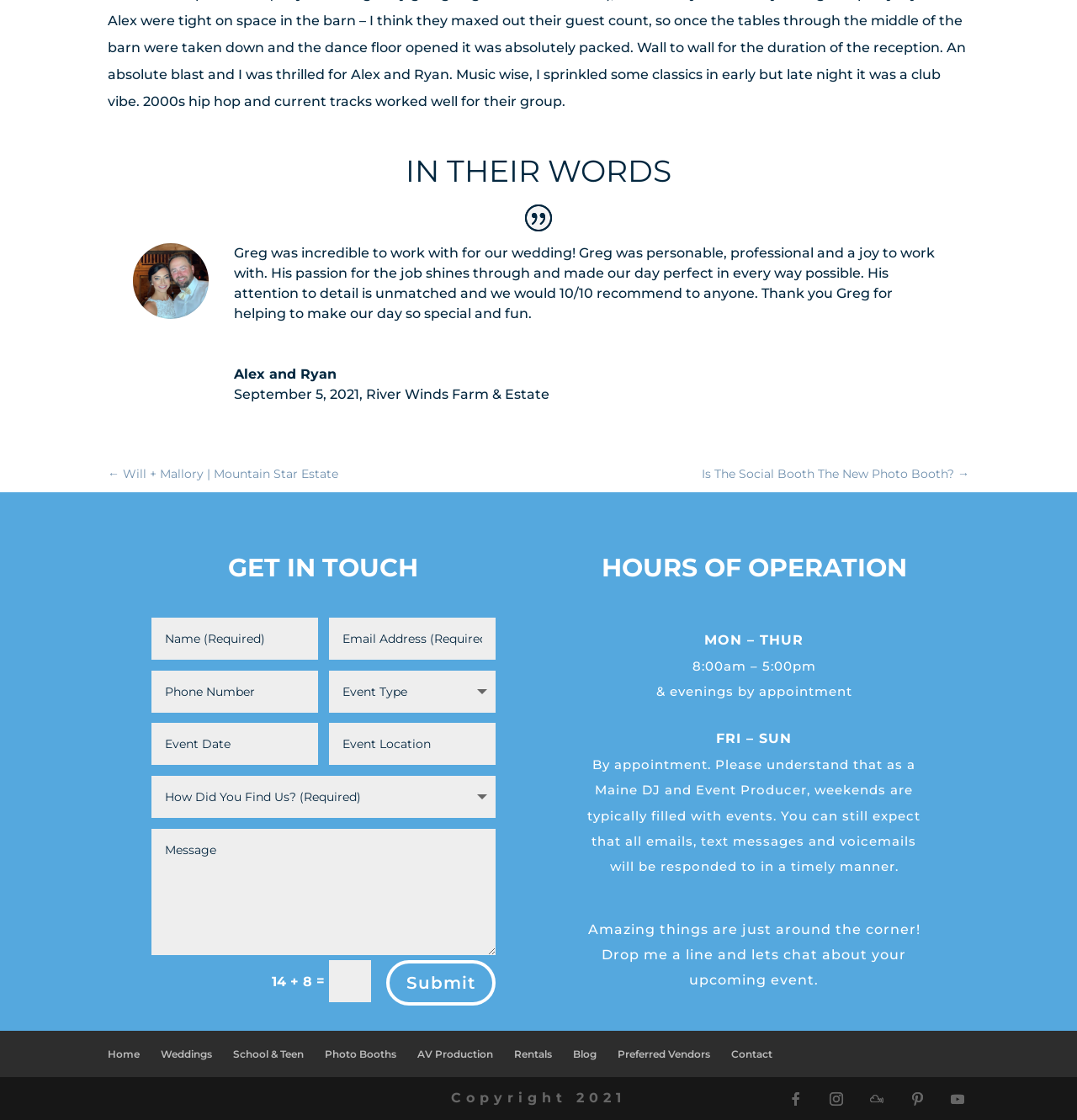Please identify the bounding box coordinates of where to click in order to follow the instruction: "Select an option from the first combo box".

[0.305, 0.599, 0.46, 0.636]